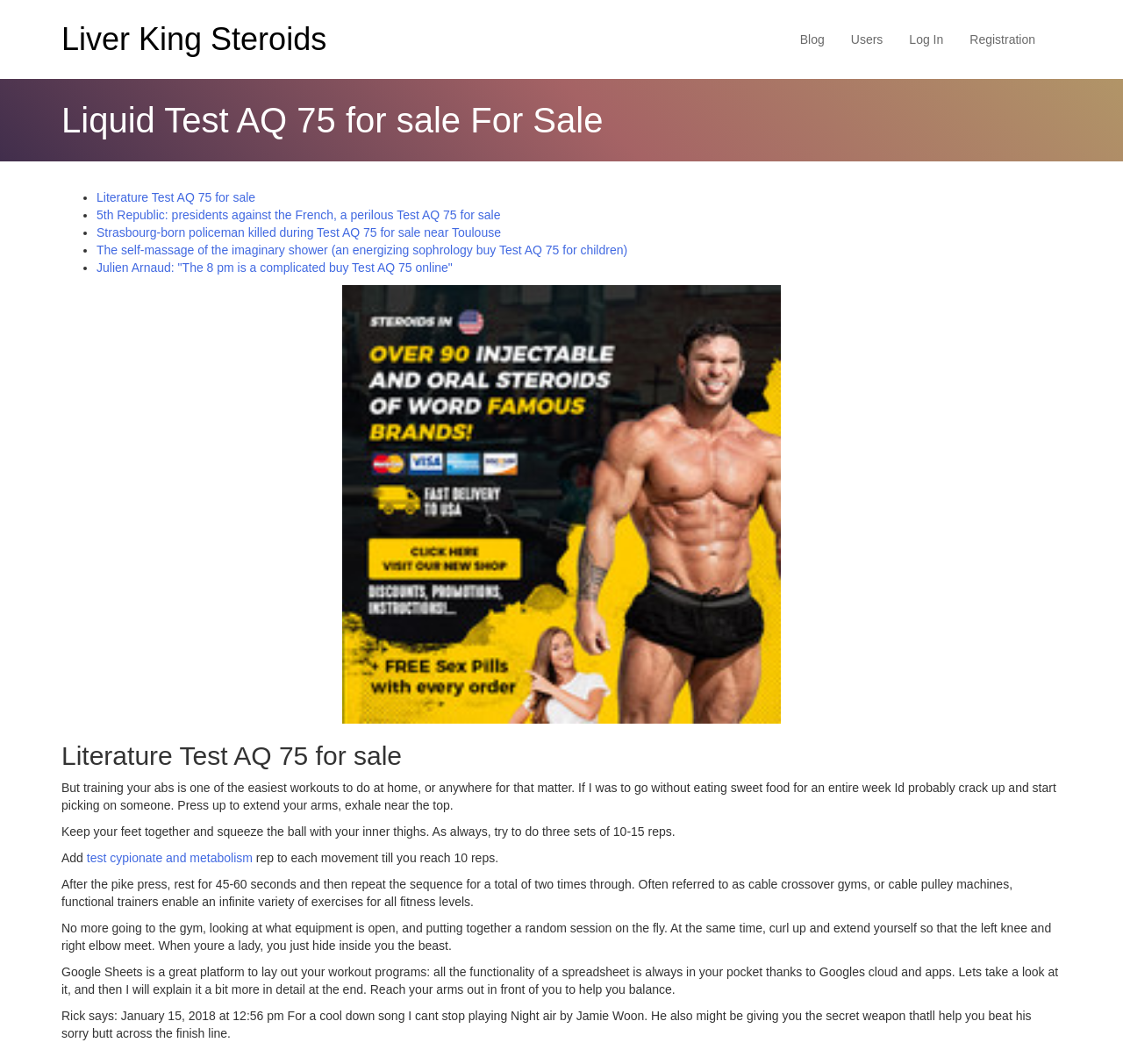What is the purpose of the image on the webpage?
Please provide a comprehensive answer based on the visual information in the image.

The image on the webpage is located next to the link 'steroids for sale' and has a bounding box coordinate of [0.305, 0.268, 0.695, 0.68]. Based on its location and context, I infer that the image is used to illustrate or represent the concept of 'steroids for sale'.